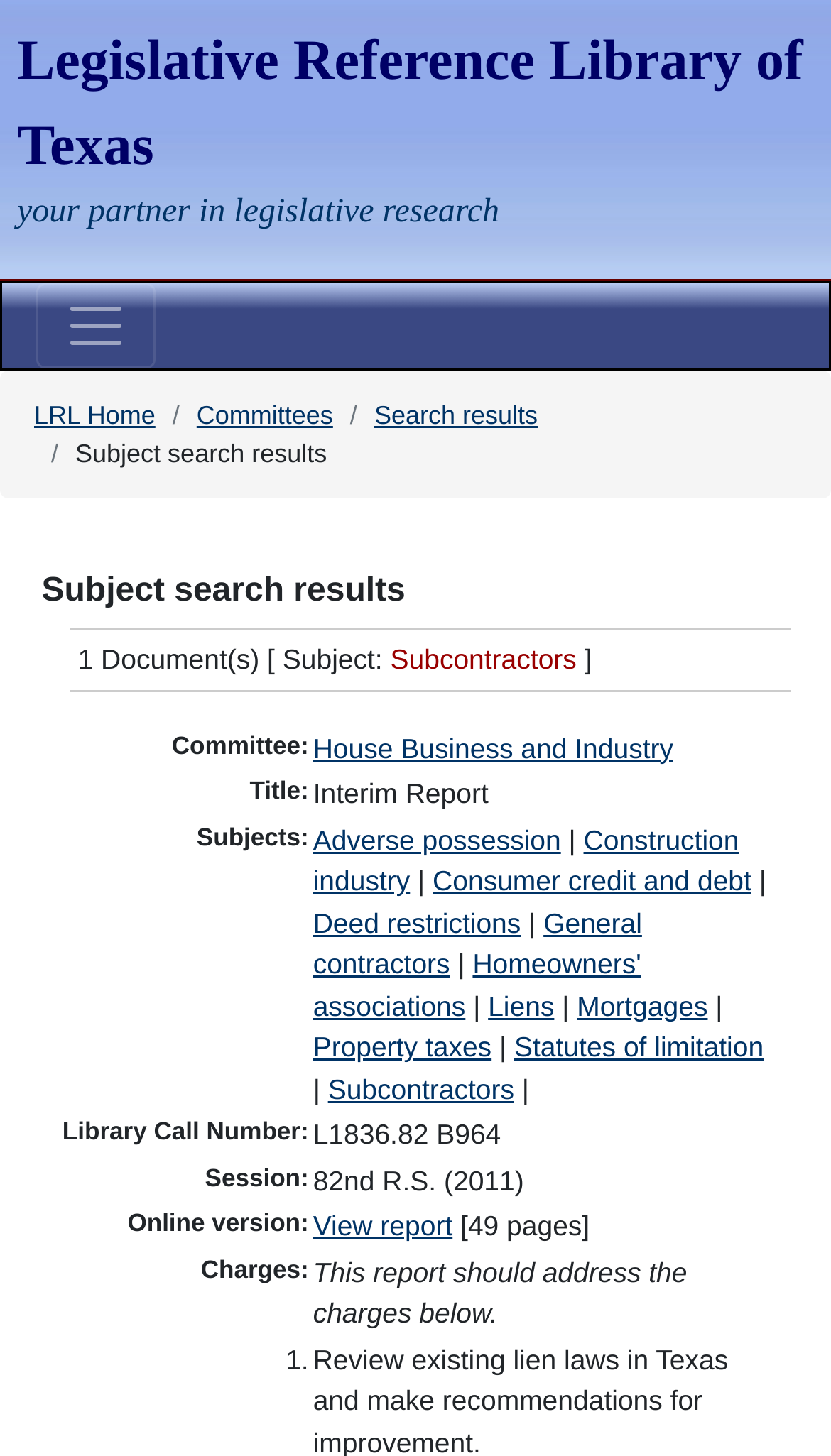What is the number of documents in the search result?
Please provide a full and detailed response to the question.

The answer can be found in the text '1 Document(s) [ Subject:' which is located below the breadcrumb trail and above the table containing the search result details.